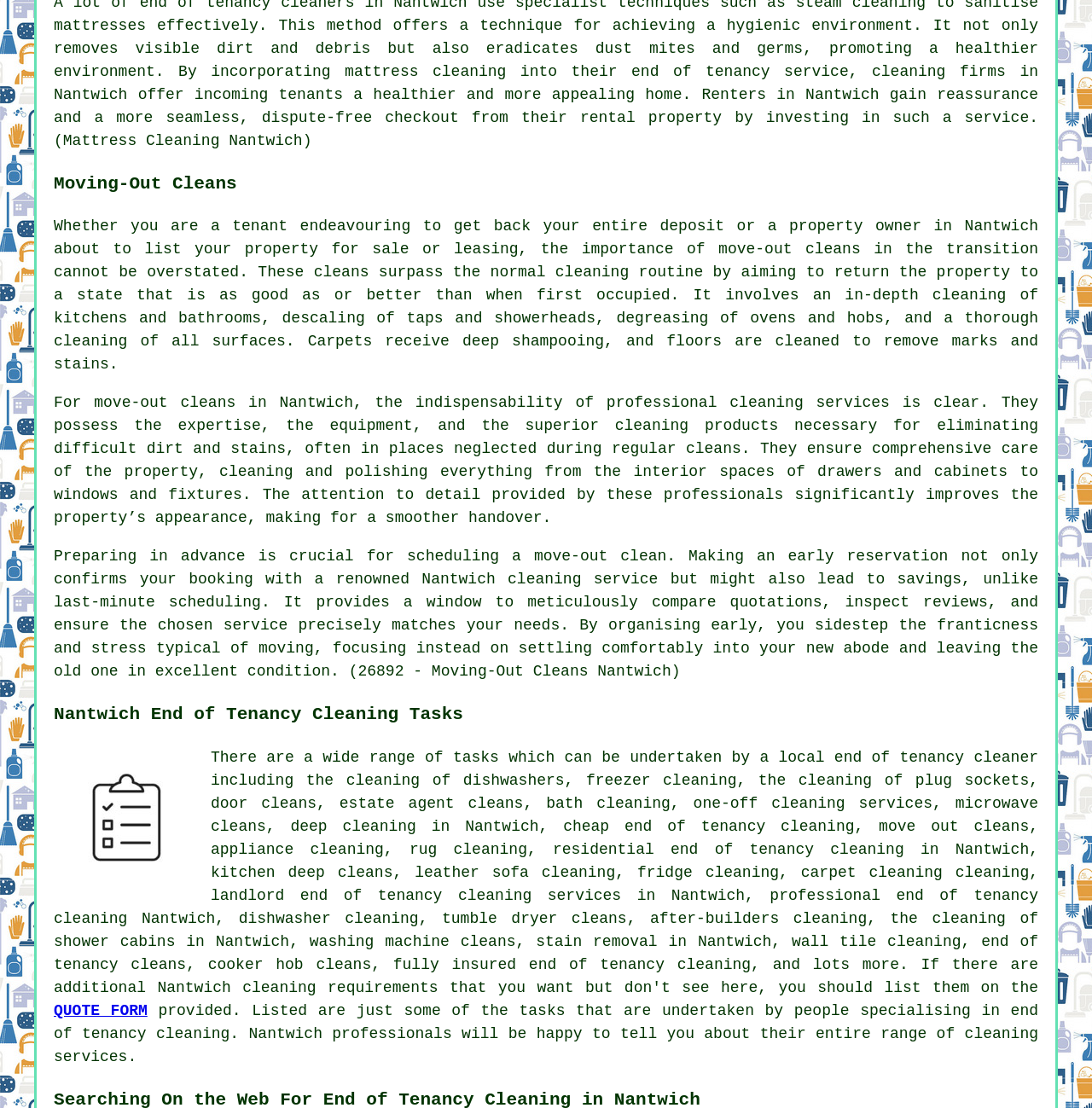Identify the bounding box coordinates of the clickable region required to complete the instruction: "Read the article 'The Idiot’s Guide To Financial Services Described'". The coordinates should be given as four float numbers within the range of 0 and 1, i.e., [left, top, right, bottom].

None